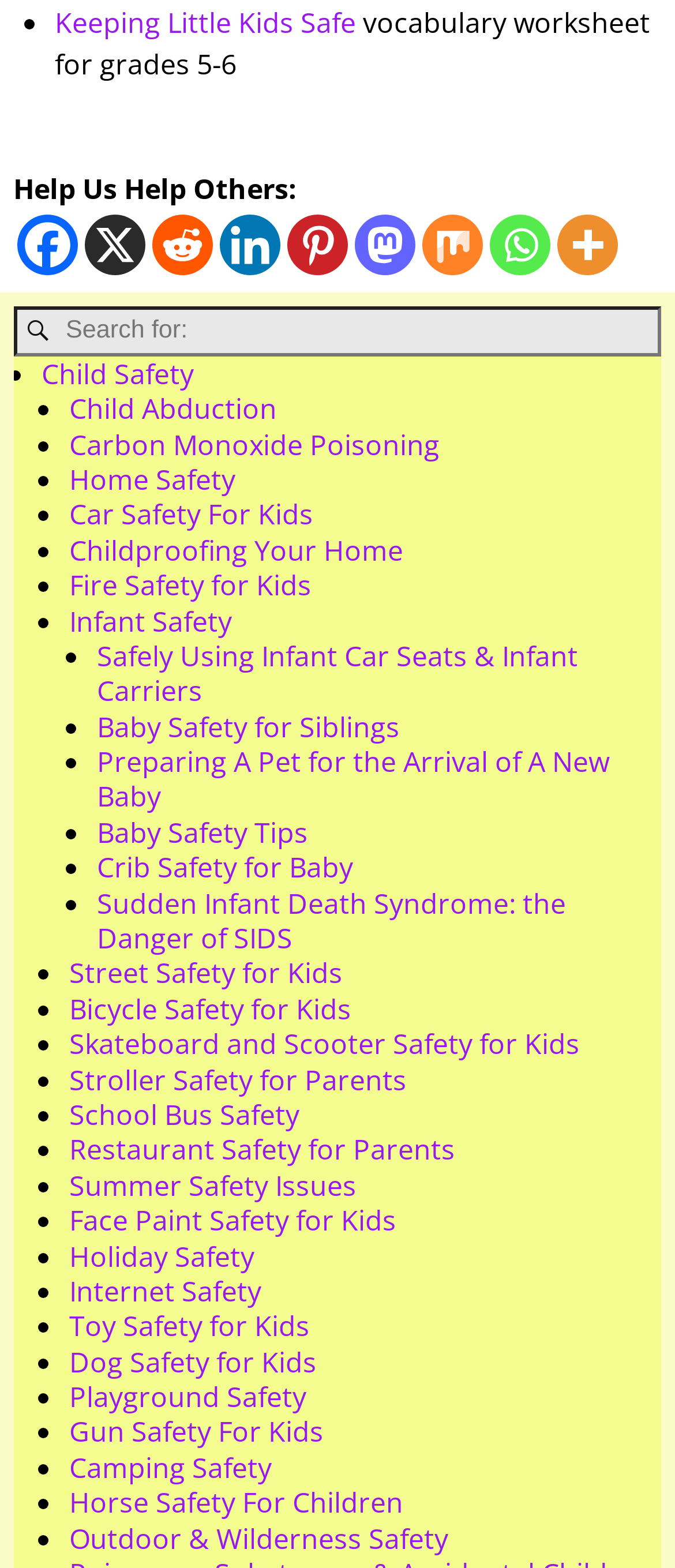Bounding box coordinates are specified in the format (top-left x, top-left y, bottom-right x, bottom-right y). All values are floating point numbers bounded between 0 and 1. Please provide the bounding box coordinate of the region this sentence describes: Outdoor & Wilderness Safety

[0.103, 0.969, 0.664, 0.993]